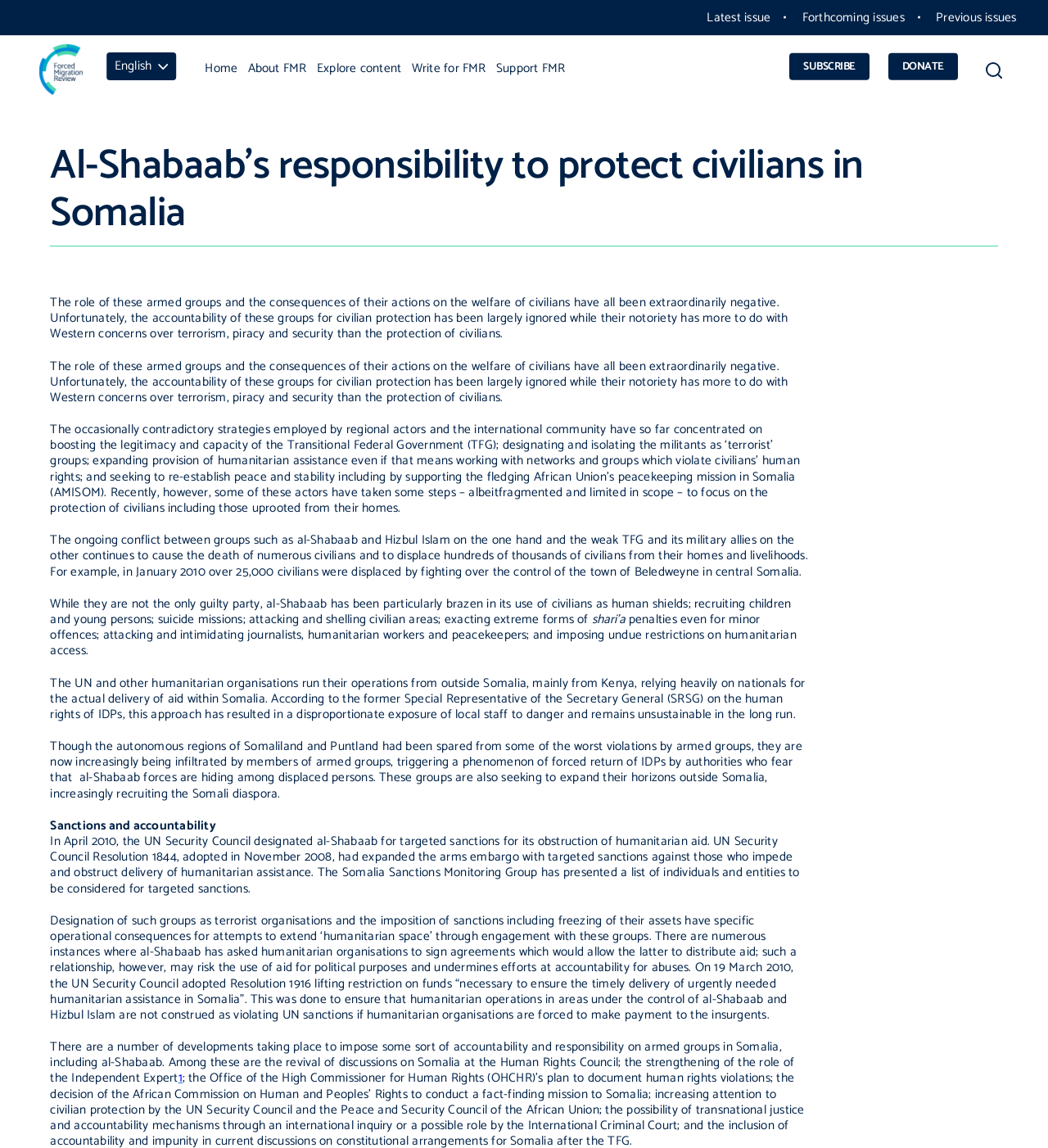Could you indicate the bounding box coordinates of the region to click in order to complete this instruction: "Click on the 'Search' button".

[0.934, 0.043, 0.962, 0.085]